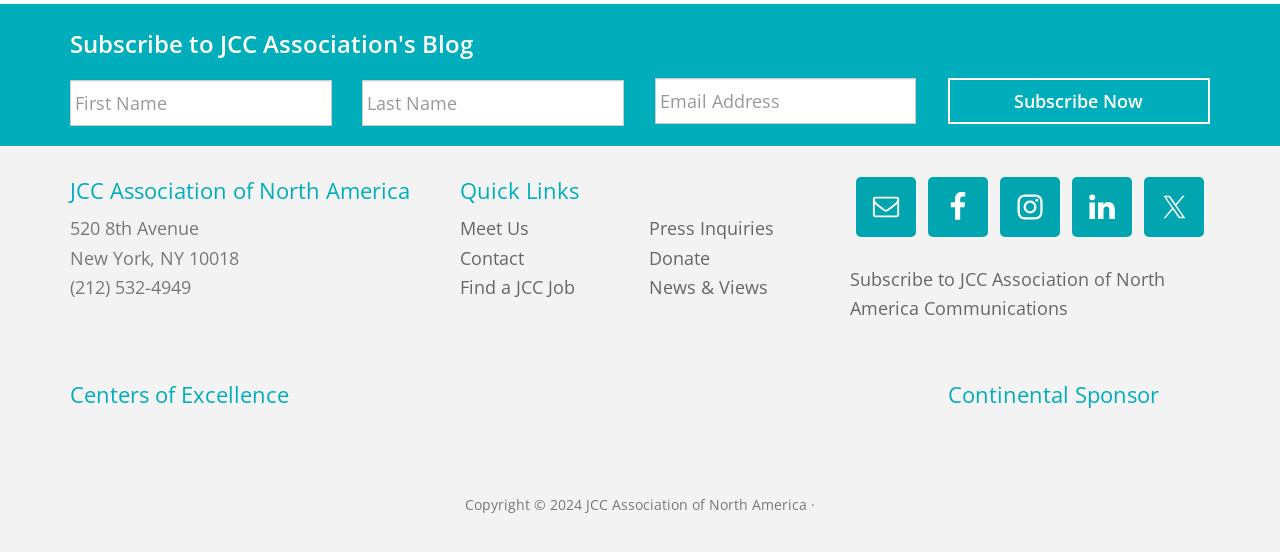How many quick links are available?
From the image, provide a succinct answer in one word or a short phrase.

5